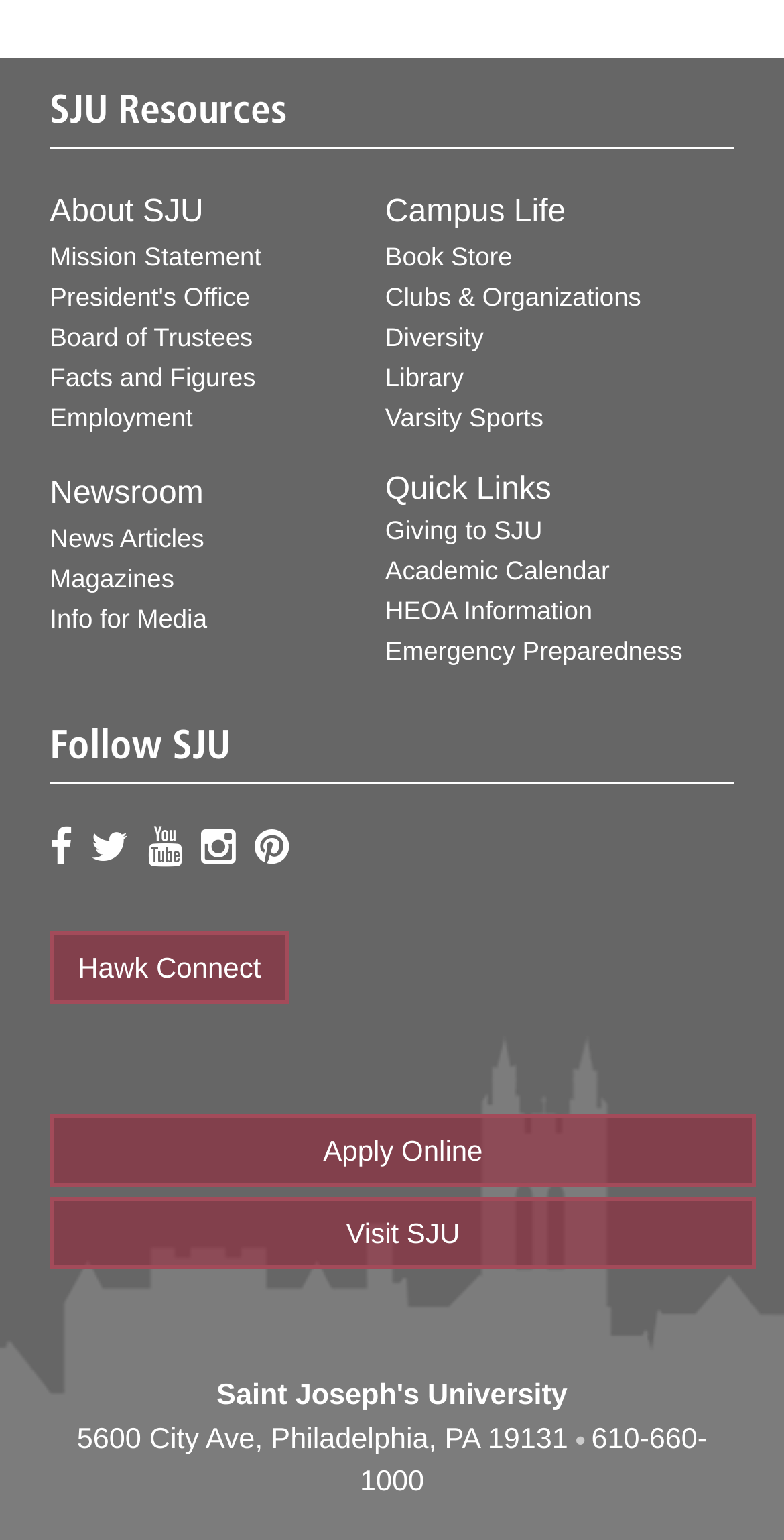Given the element description: "parent_node: Category", predict the bounding box coordinates of this UI element. The coordinates must be four float numbers between 0 and 1, given as [left, top, right, bottom].

None